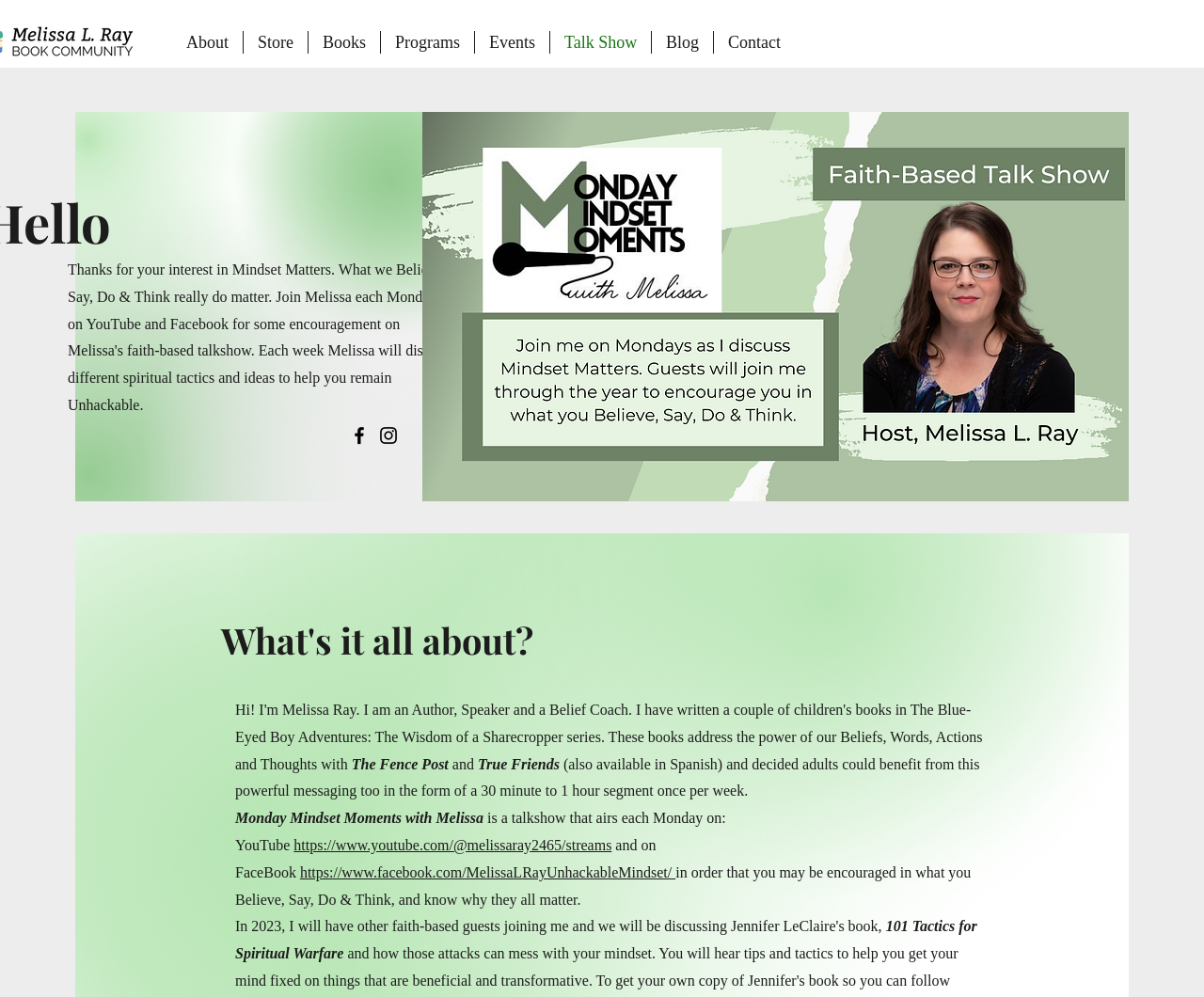How many social media platforms are linked? Analyze the screenshot and reply with just one word or a short phrase.

2